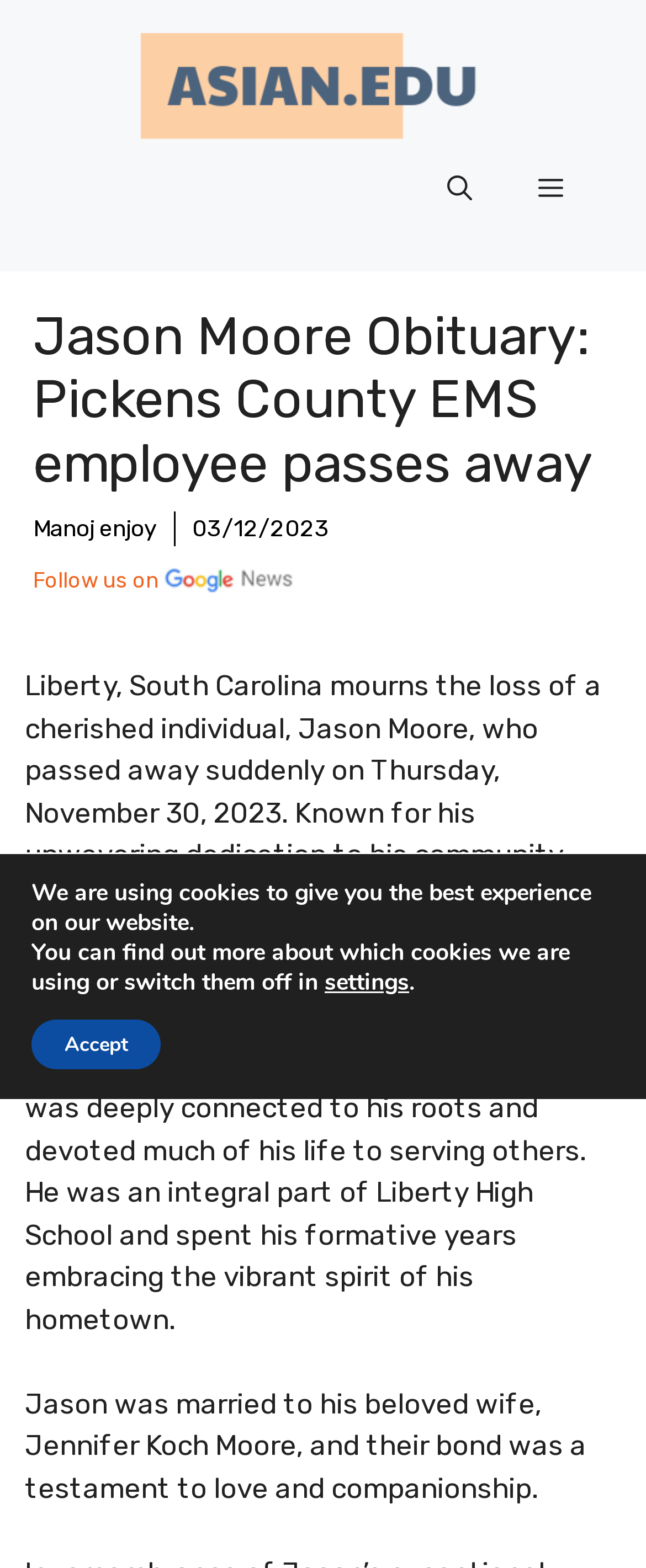Who is Jason Moore's wife?
Answer the question with just one word or phrase using the image.

Jennifer Koch Moore